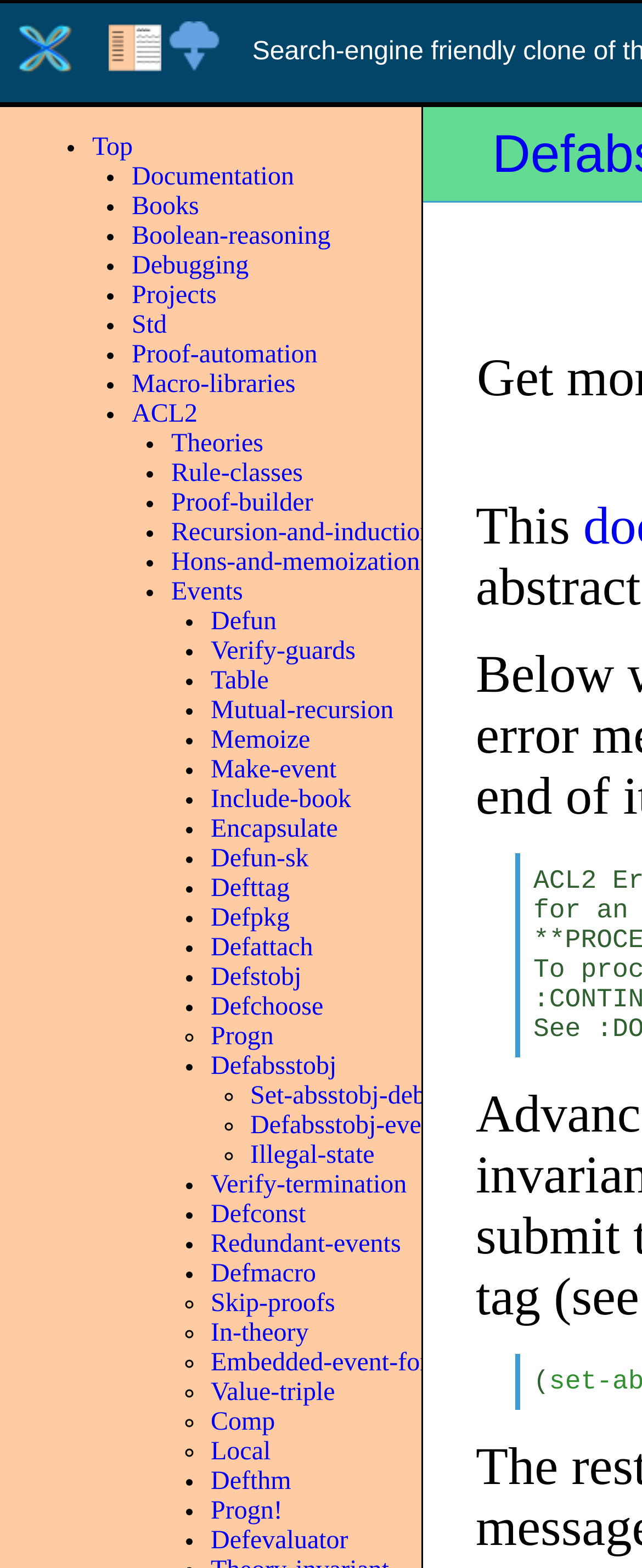Respond with a single word or short phrase to the following question: 
What is the y-coordinate of the 'Defun' link?

0.388